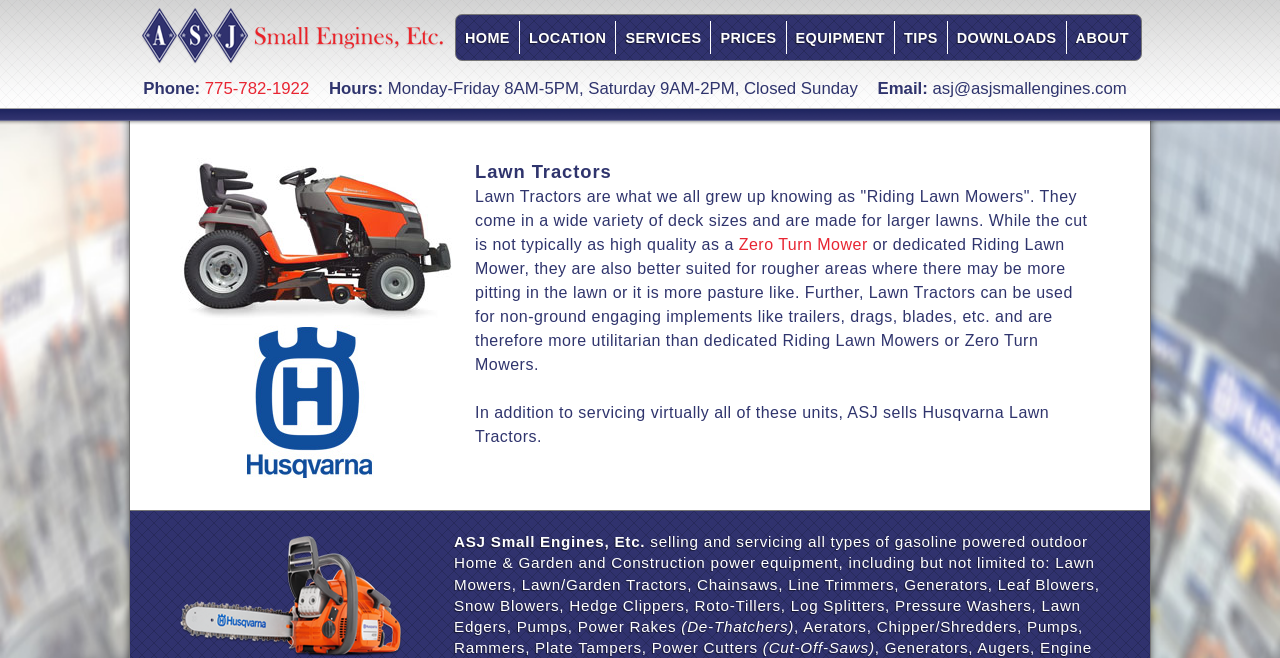Analyze the image and deliver a detailed answer to the question: What type of equipment does ASJ Small Engines, Etc. sell?

I found this information by reading the static text element that says 'In addition to servicing virtually all of these units, ASJ sells Husqvarna Lawn Tractors.' This indicates that ASJ Small Engines, Etc. sells Husqvarna Lawn Tractors.